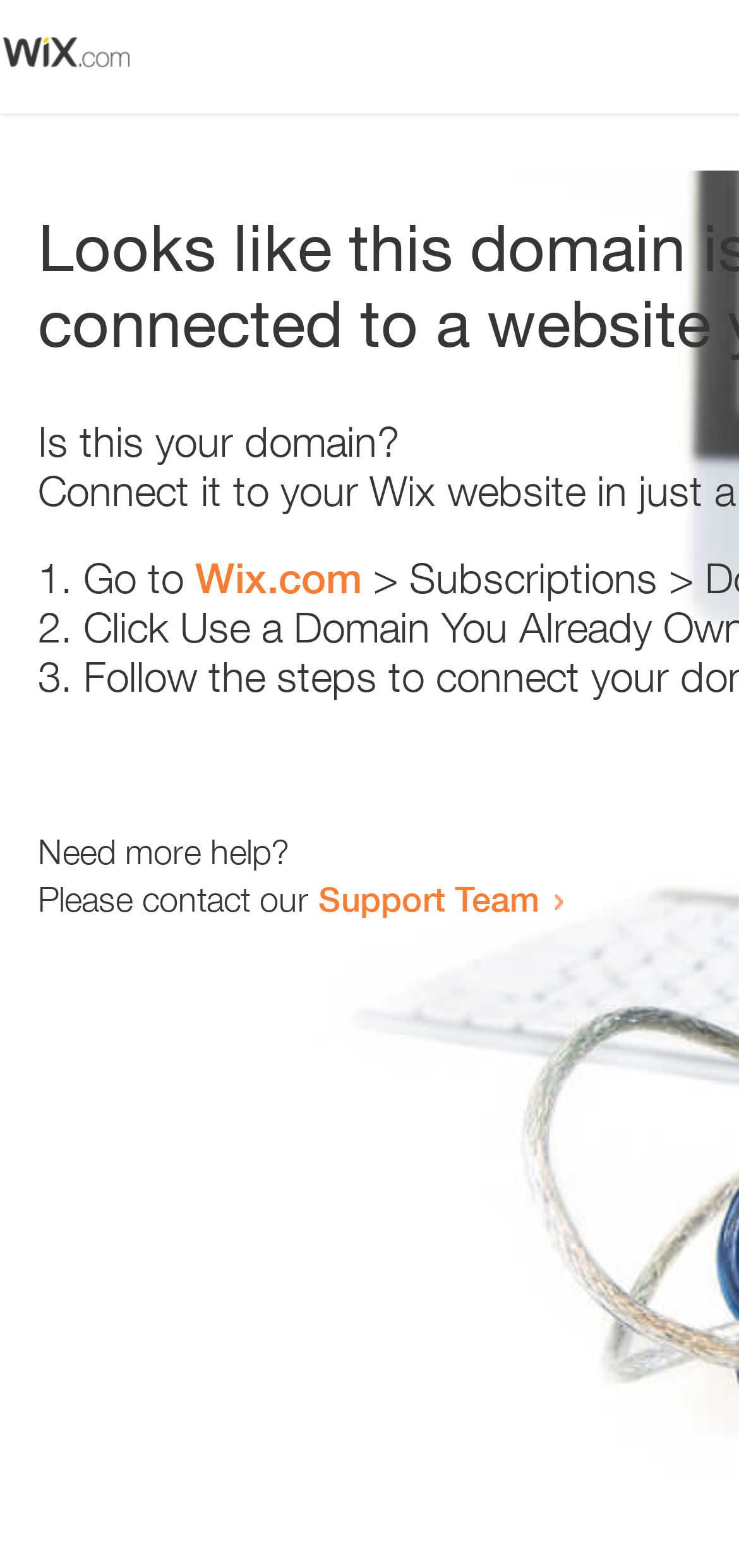Is there an image on the webpage?
Look at the image and respond with a one-word or short phrase answer.

yes